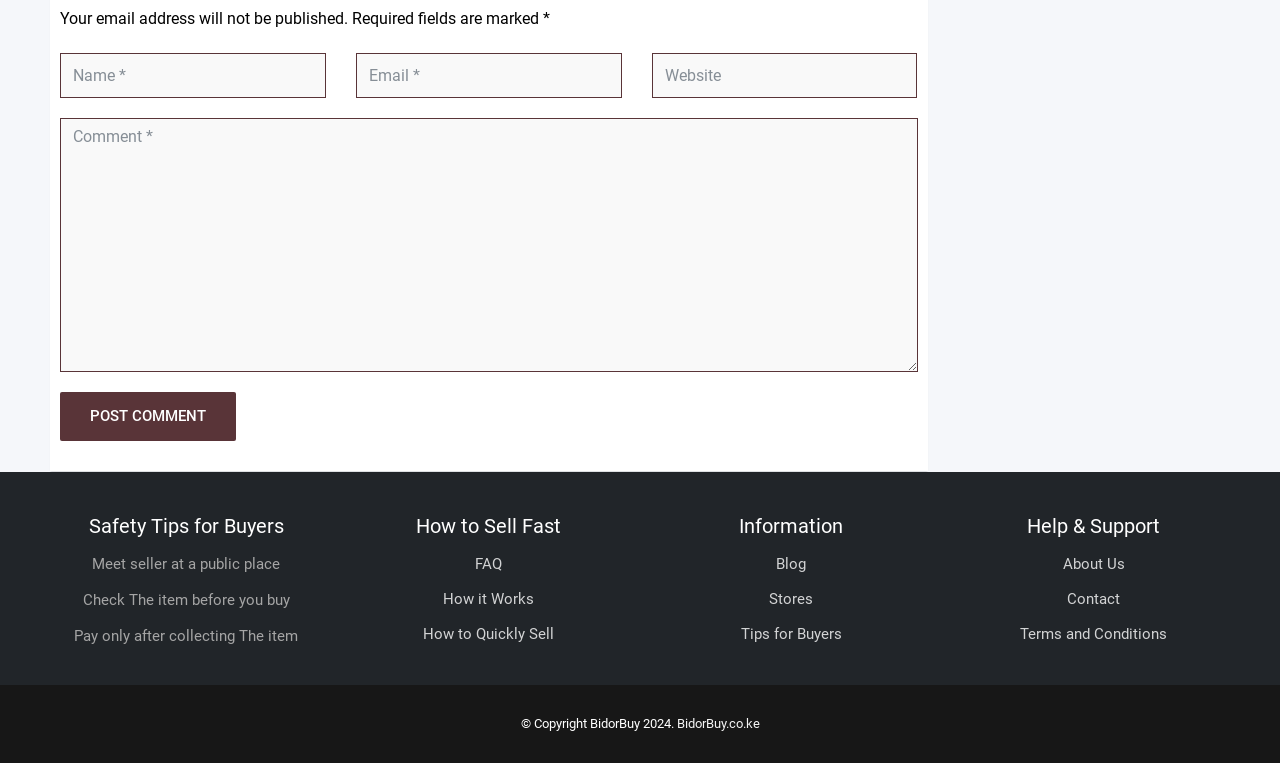Please determine the bounding box coordinates for the element that should be clicked to follow these instructions: "Click the Post Comment button".

[0.047, 0.513, 0.184, 0.578]